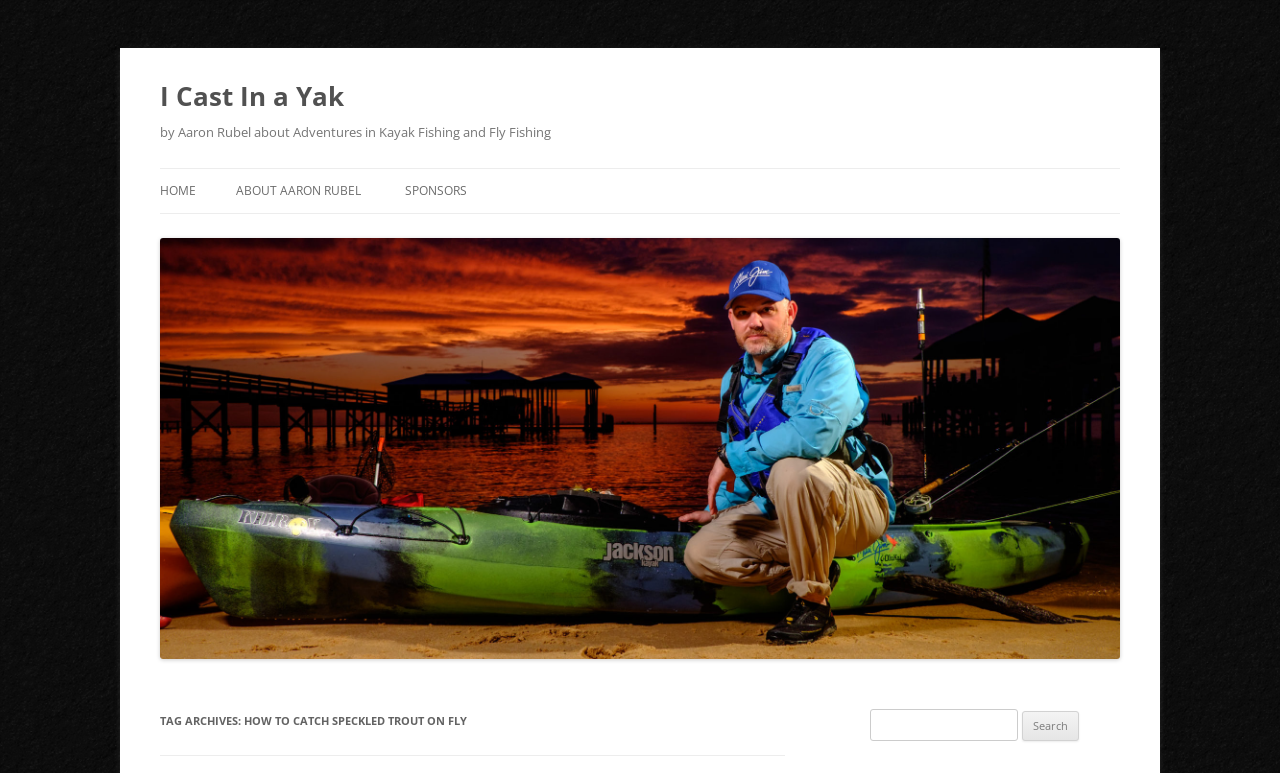Find the bounding box coordinates of the UI element according to this description: "Home".

[0.125, 0.219, 0.153, 0.276]